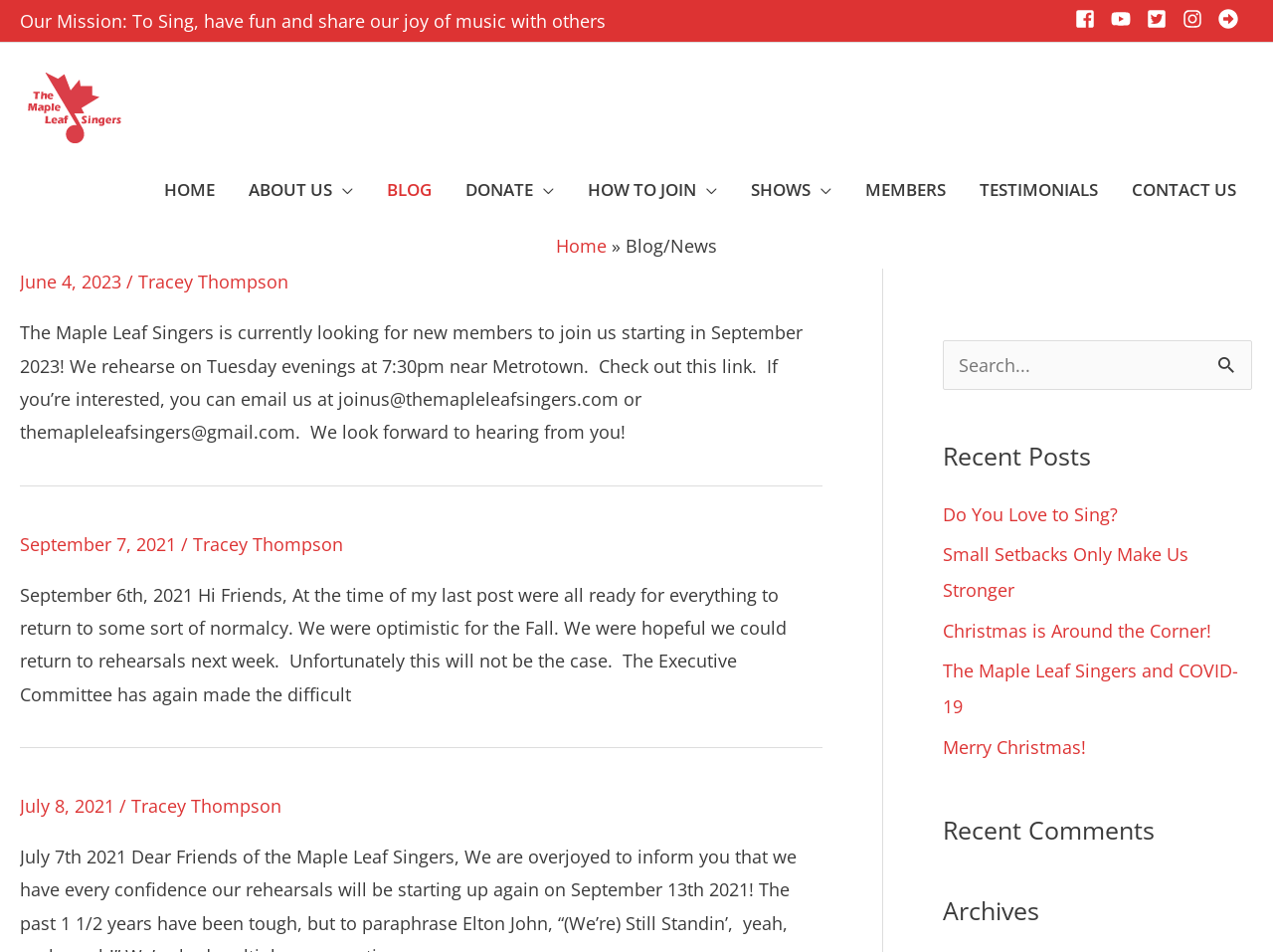Describe all the significant parts and information present on the webpage.

The webpage is about the Maple Leaf Singers, a musical group. At the top, there is a mission statement that reads "To Sing, have fun and share our joy of music with others." Below this, there are four social media links, including Facebook, YouTube, Twitter, and Instagram, each represented by an icon. 

To the left of the social media links, there is a logo of the Maple Leaf Singers, which is an image with the text "Maple Leaf Singers" written below it. 

Below the logo, there is a navigation menu with links to different sections of the website, including "HOME", "ABOUT US", "BLOG", "DONATE", "HOW TO JOIN", "SHOWS", "MEMBERS", "TESTIMONIALS", and "CONTACT US". 

On the right side of the navigation menu, there is a breadcrumbs navigation with links to "Home" and "Blog/News". 

The main content of the webpage is a blog or news section, which features three articles. Each article has a header with the date and author's name, followed by a block of text. The articles appear to be about updates and news related to the Maple Leaf Singers. 

Below the blog section, there is a search bar with a label "Search for:" and a button to submit the search query. 

To the right of the search bar, there are three complementary sections. The first section is labeled "Recent Posts" and lists five links to recent blog posts. The second section is labeled "Recent Comments" but does not contain any content. The third section is labeled "Archives" but also does not contain any content.